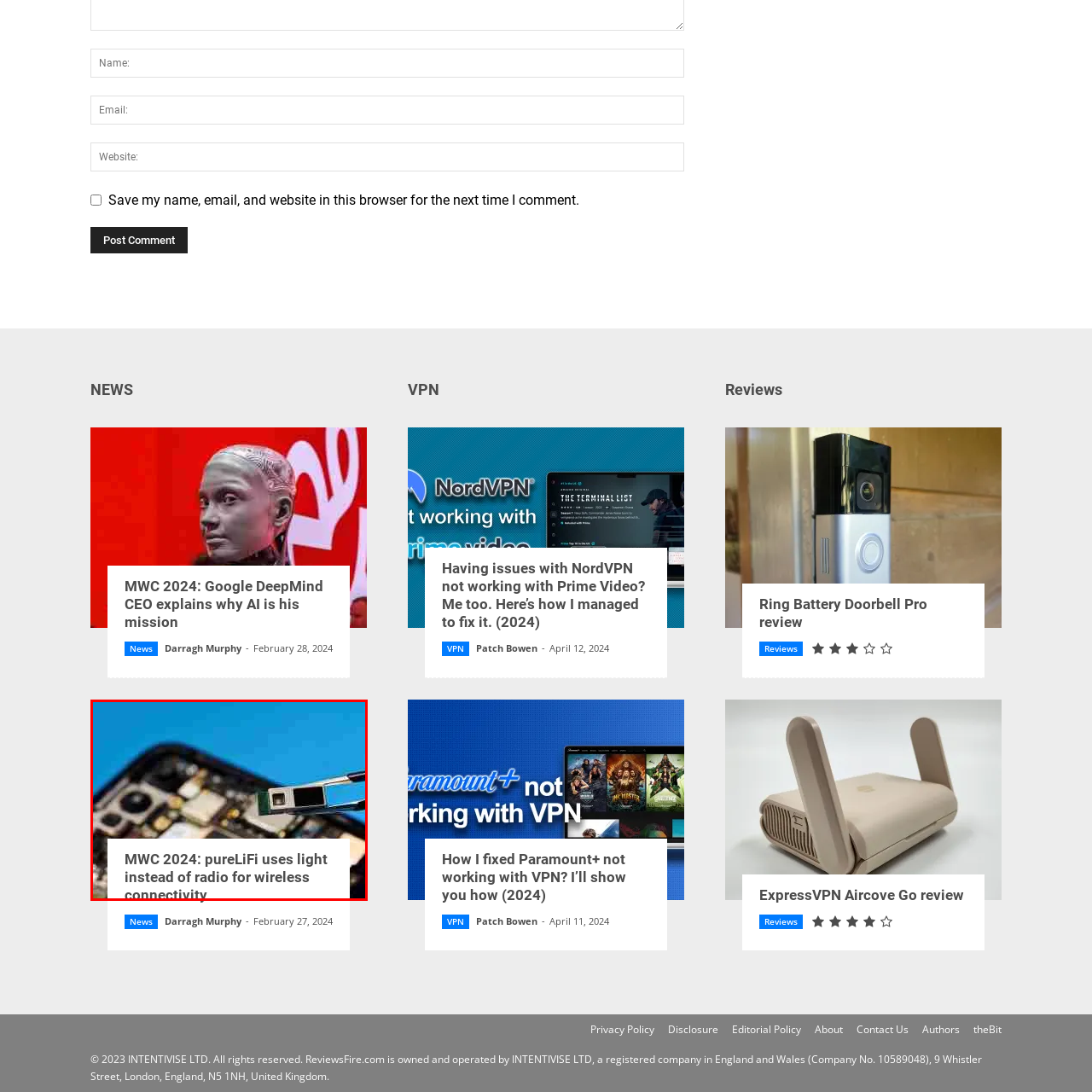Please provide a comprehensive caption for the image highlighted in the red box.

The image showcases a cutting-edge technology presentation at MWC 2024, highlighting pureLiFi's innovative approach to wireless connectivity. A close-up view reveals a compact chip being held with tweezers, symbolizing the advancement in communication technology that utilizes light rather than traditional radio waves. The background features a blurred smartphone circuit board, further emphasizing the integration of this technology into modern devices. Accompanying text indicates the focus of the presentation, "MWC 2024: pureLiFi uses light instead of radio for wireless connectivity," shedding light on the potential of this method to revolutionize the way we connect wirelessly.